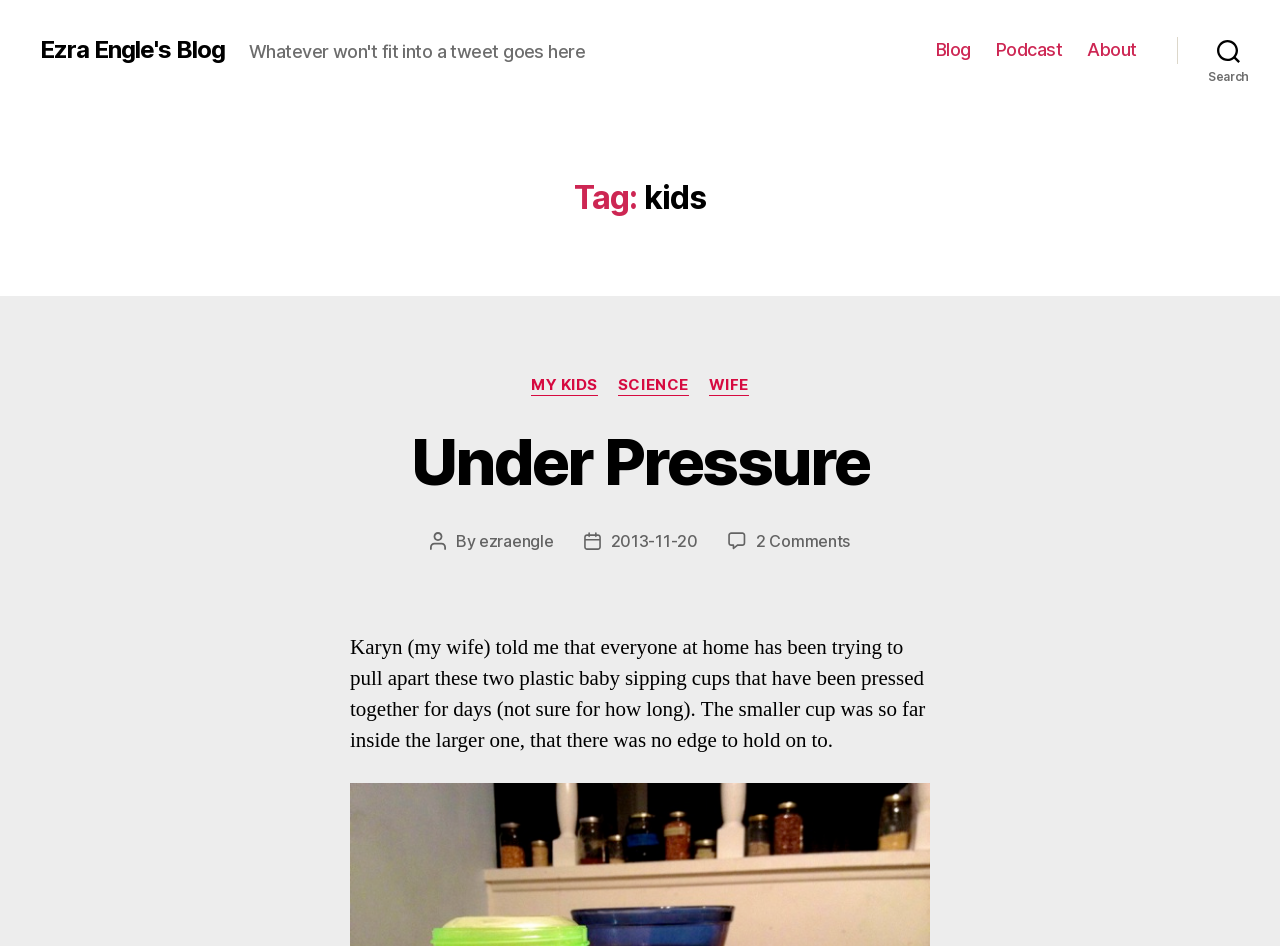Kindly determine the bounding box coordinates for the clickable area to achieve the given instruction: "view podcast page".

[0.778, 0.041, 0.83, 0.064]